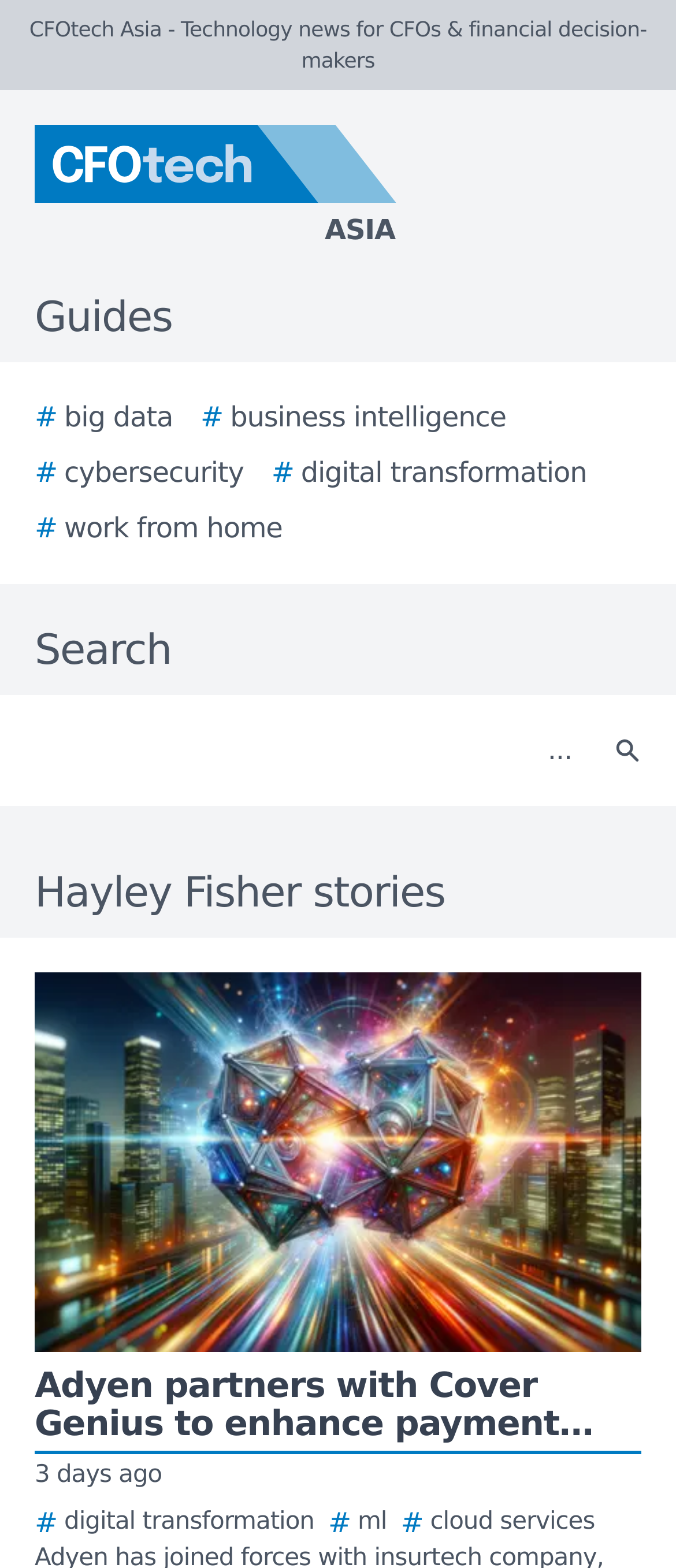How many images are on the webpage?
Give a single word or phrase as your answer by examining the image.

3